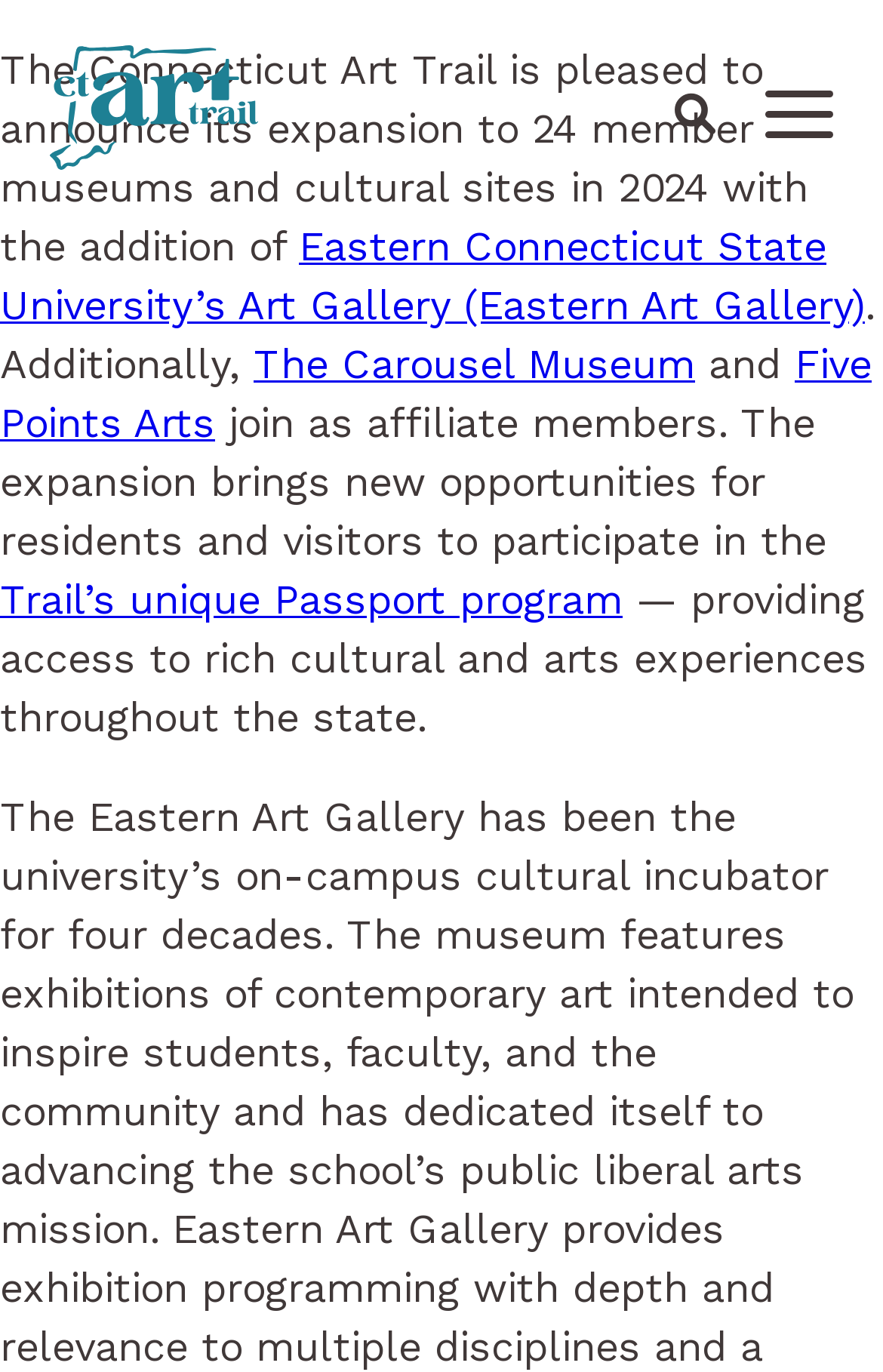Provide a brief response to the question below using one word or phrase:
What is the purpose of the Toggle Primary Menu button?

To toggle the primary menu